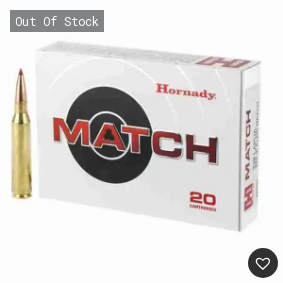What is the current availability of the product?
Based on the screenshot, give a detailed explanation to answer the question.

The current availability of the product is 'Out Of Stock' because a noticeable label at the top left corner of the box indicates that the product is currently unavailable.